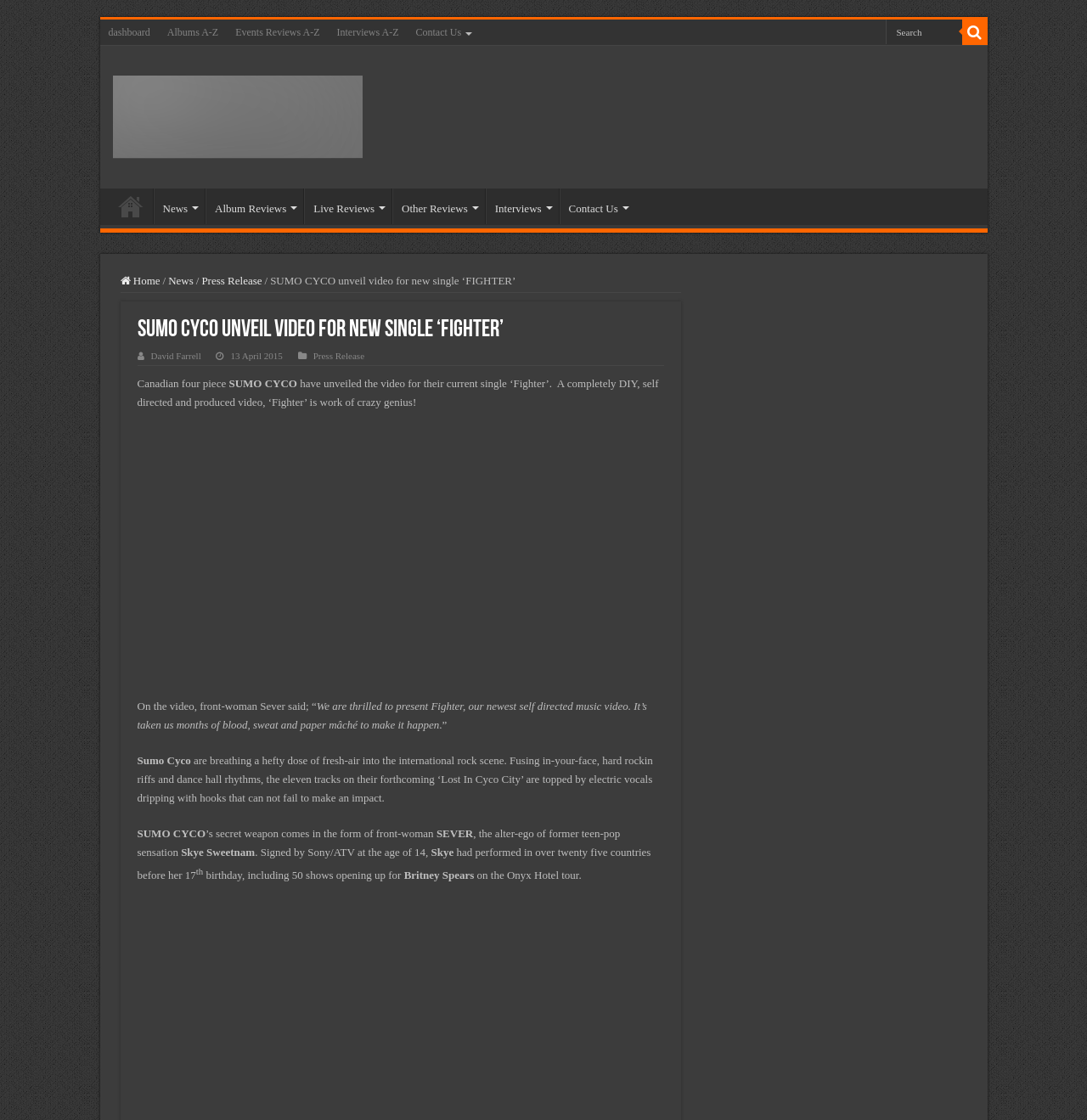Using the information in the image, give a comprehensive answer to the question: 
Who did SEVER open up for on tour?

I found the answer by reading the text 'including 50 shows opening up for Britney Spears on the Onyx Hotel tour' which mentions the artist SEVER opened up for on tour.